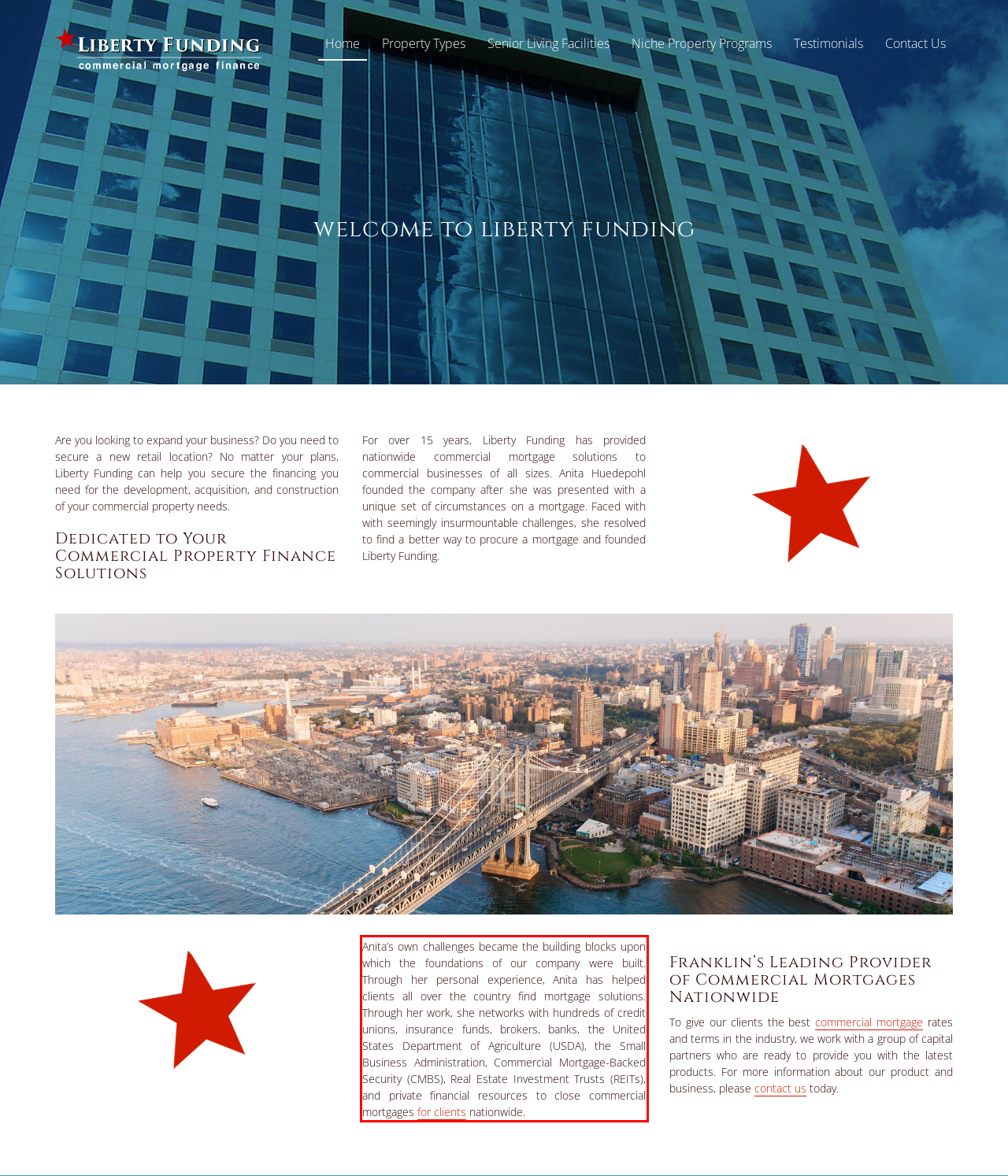Identify and extract the text within the red rectangle in the screenshot of the webpage.

Anita’s own challenges became the building blocks upon which the foundations of our company were built. Through her personal experience, Anita has helped clients all over the country find mortgage solutions. Through her work, she networks with hundreds of credit unions, insurance funds, brokers, banks, the United States Department of Agriculture (USDA), the Small Business Administration, Commercial Mortgage-Backed Security (CMBS), Real Estate Investment Trusts (REITs), and private financial resources to close commercial mortgages for clients nationwide.